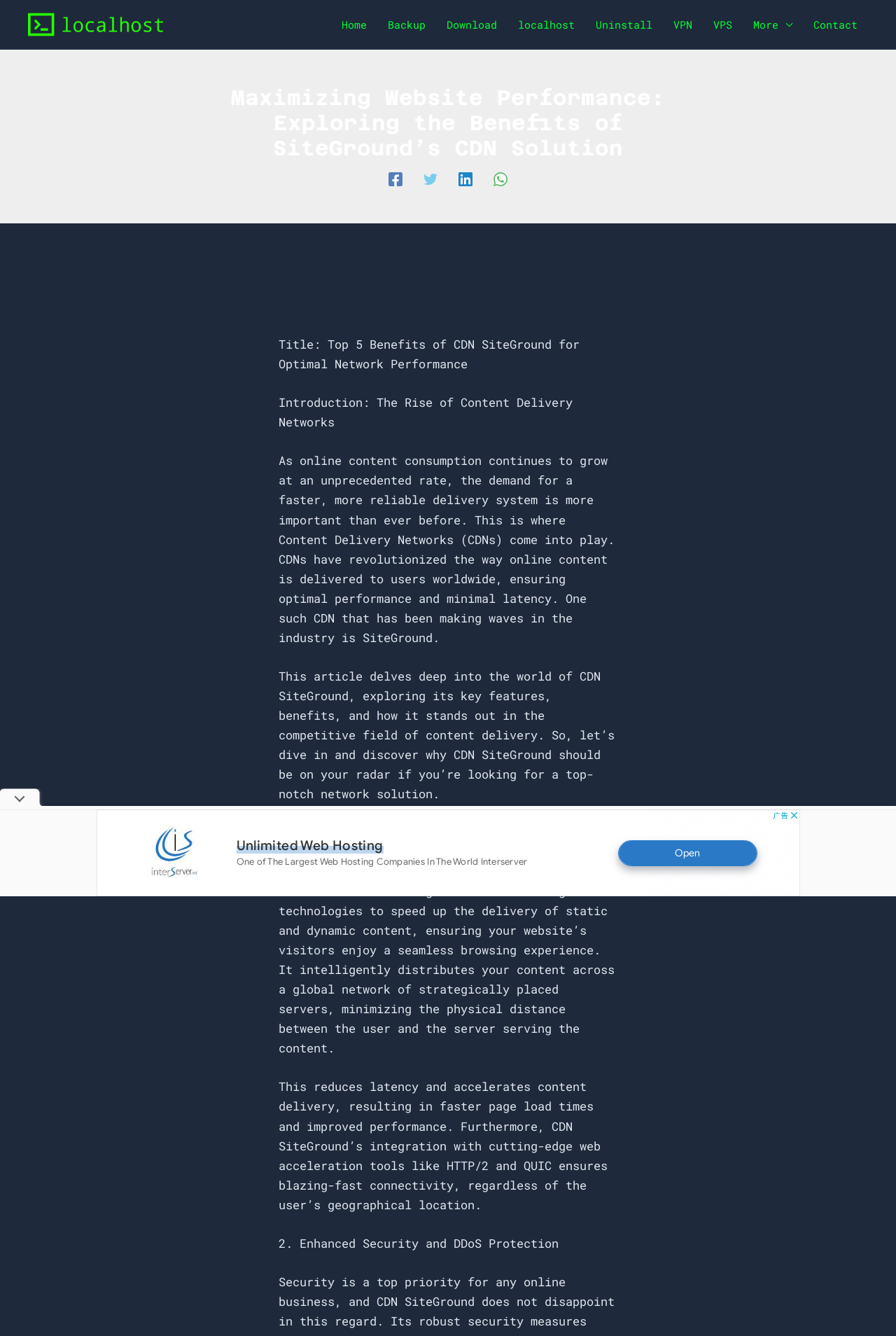Identify the bounding box coordinates of the section to be clicked to complete the task described by the following instruction: "Click on the 'More' link". The coordinates should be four float numbers between 0 and 1, formatted as [left, top, right, bottom].

[0.829, 0.0, 0.896, 0.037]